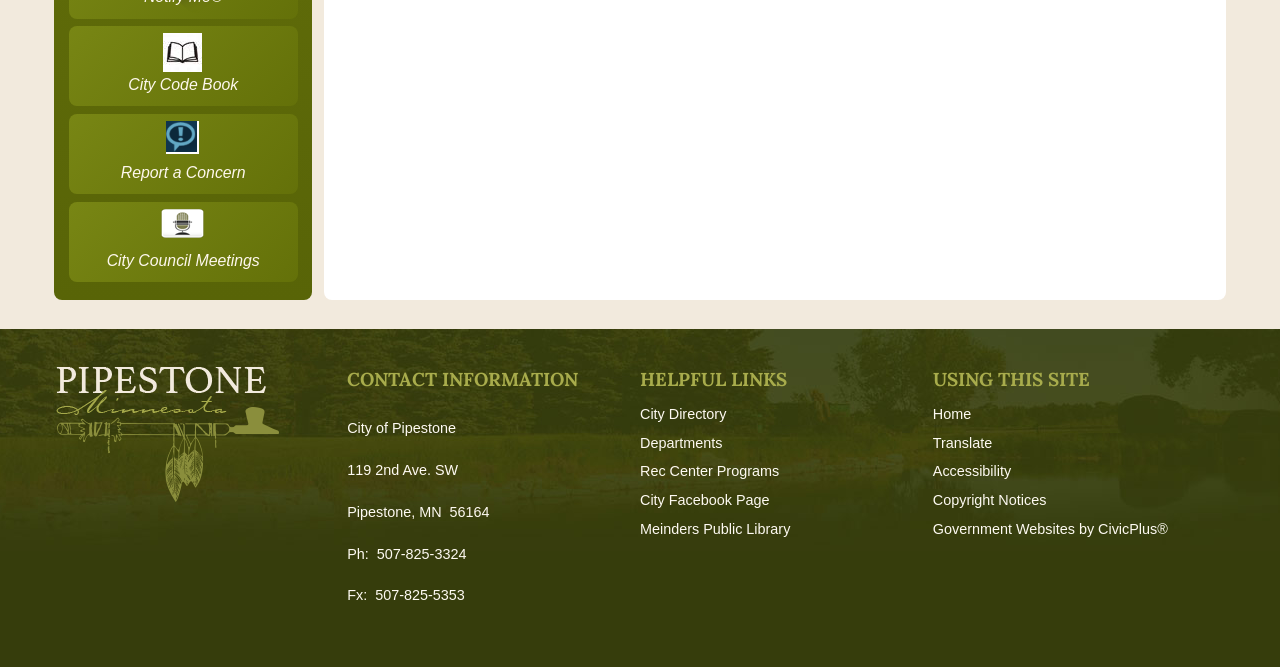What is the name of the library linked on the webpage?
Based on the image, answer the question with as much detail as possible.

I looked at the 'HELPFUL LINKS' section on the webpage and found a link to 'Meinders Public Library' which opens in a new window.